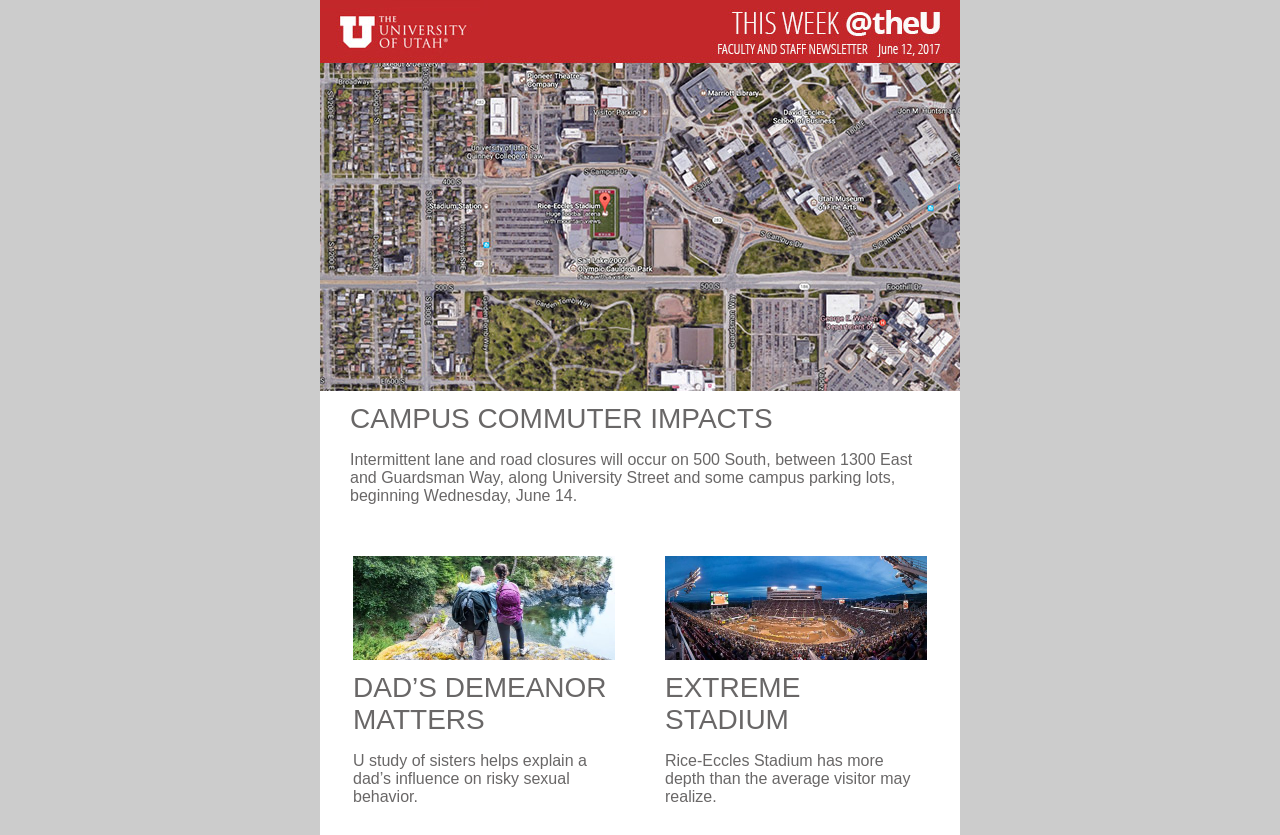Please answer the following question using a single word or phrase: 
What is the location of the road closures mentioned in the first news article?

500 South, between 1300 East and Guardsman Way